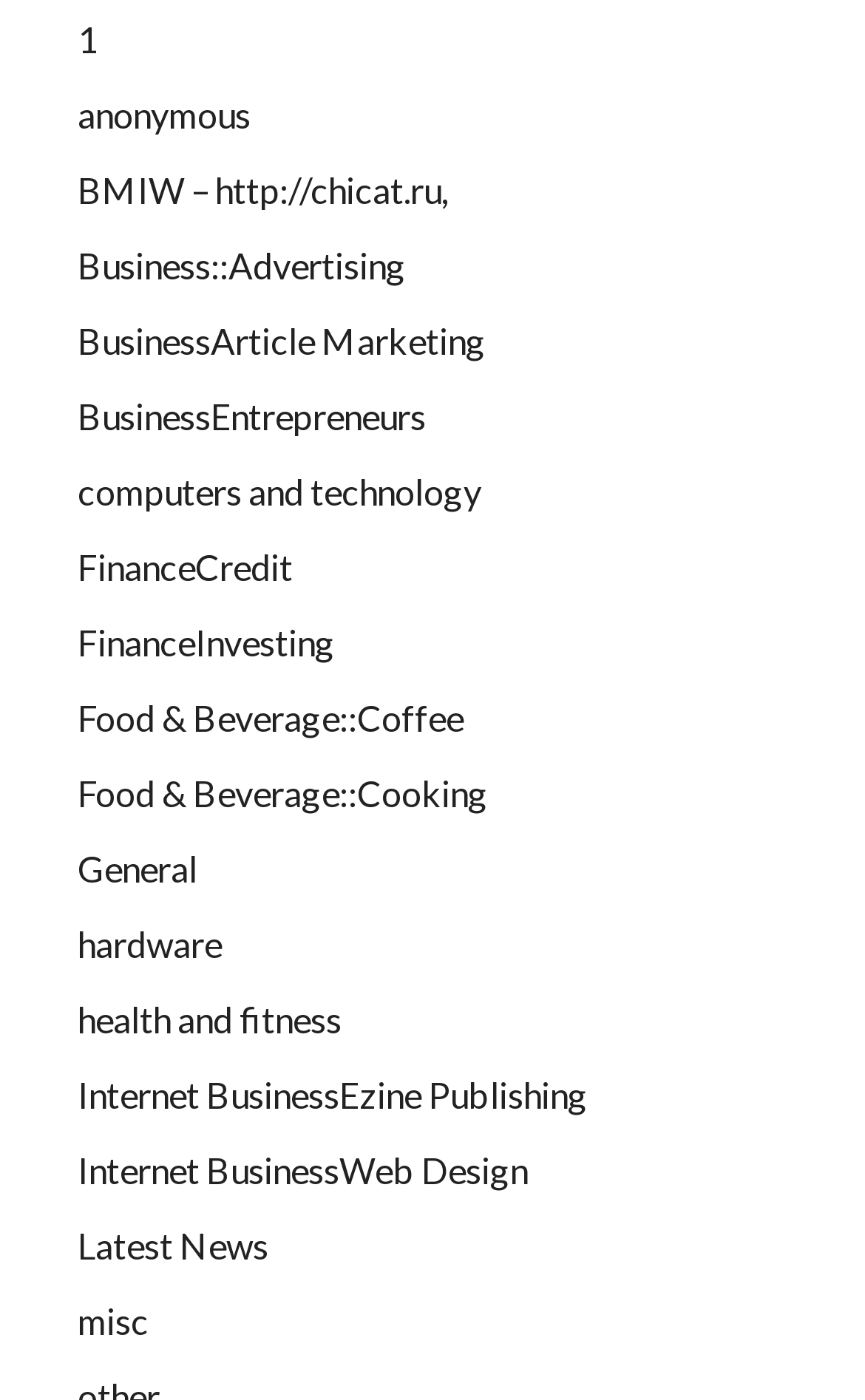Please determine the bounding box coordinates of the element's region to click for the following instruction: "click on anonymous link".

[0.09, 0.067, 0.29, 0.097]